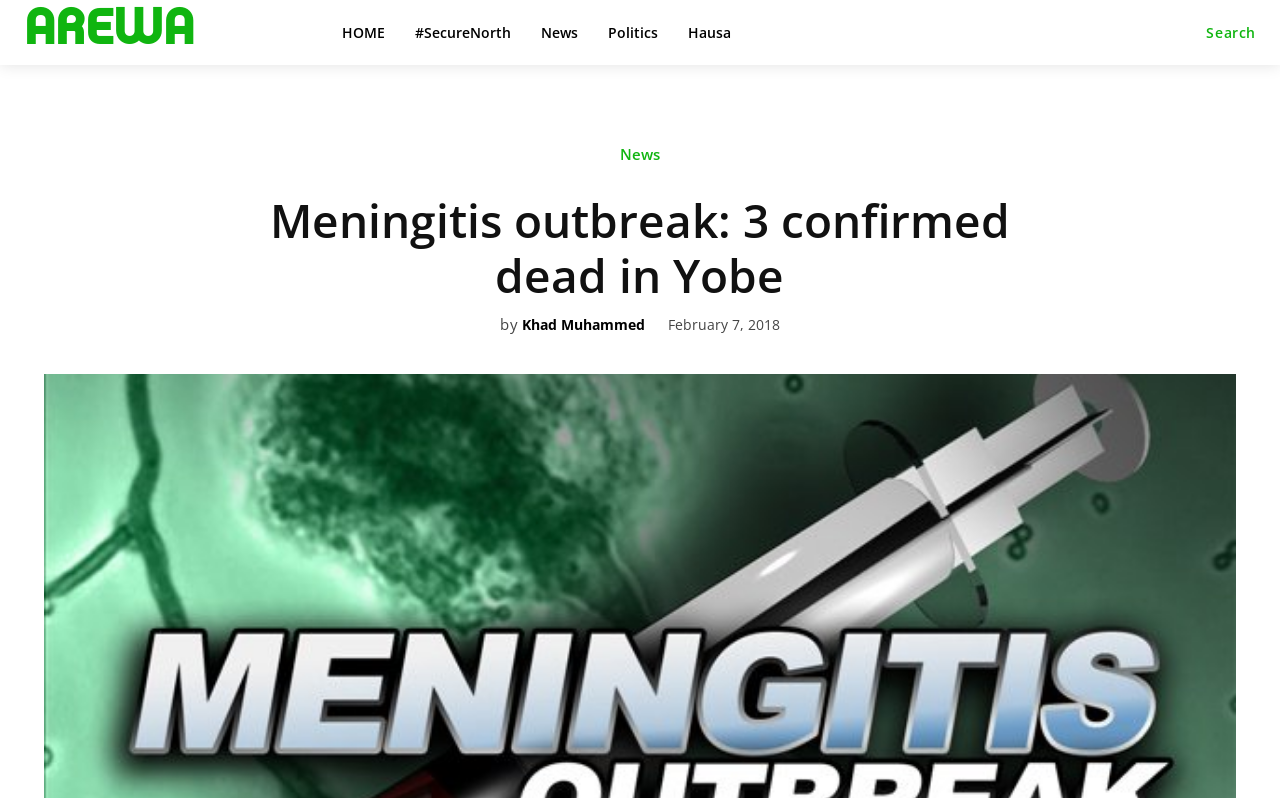Using the description: "Khad Muhammed", identify the bounding box of the corresponding UI element in the screenshot.

[0.408, 0.398, 0.504, 0.419]